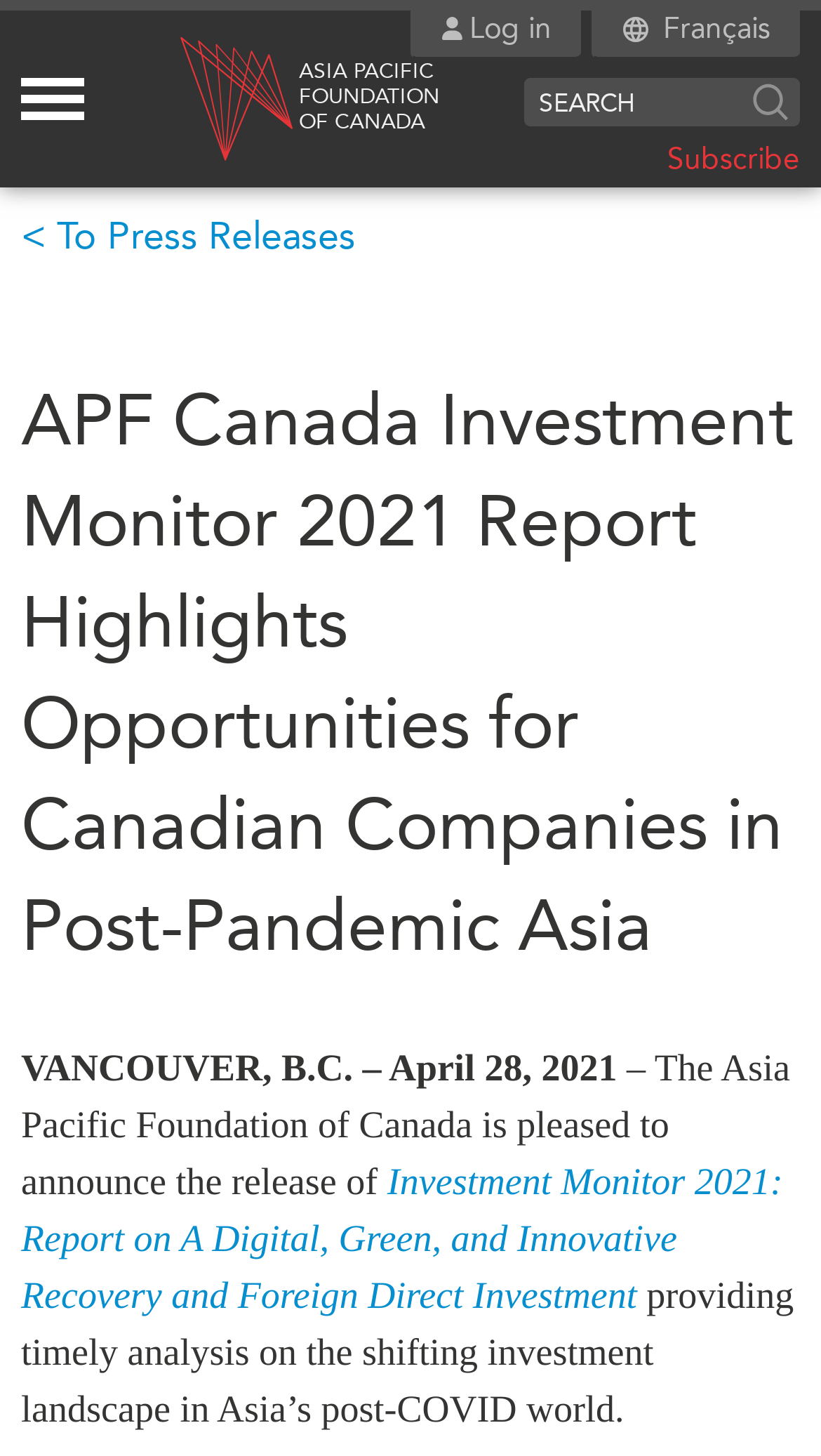What is the purpose of the search bar?
Please answer the question with as much detail as possible using the screenshot.

I found the answer by looking at the search bar, which has a placeholder text 'Search:' and a search button next to it, indicating that it is meant to search the website.